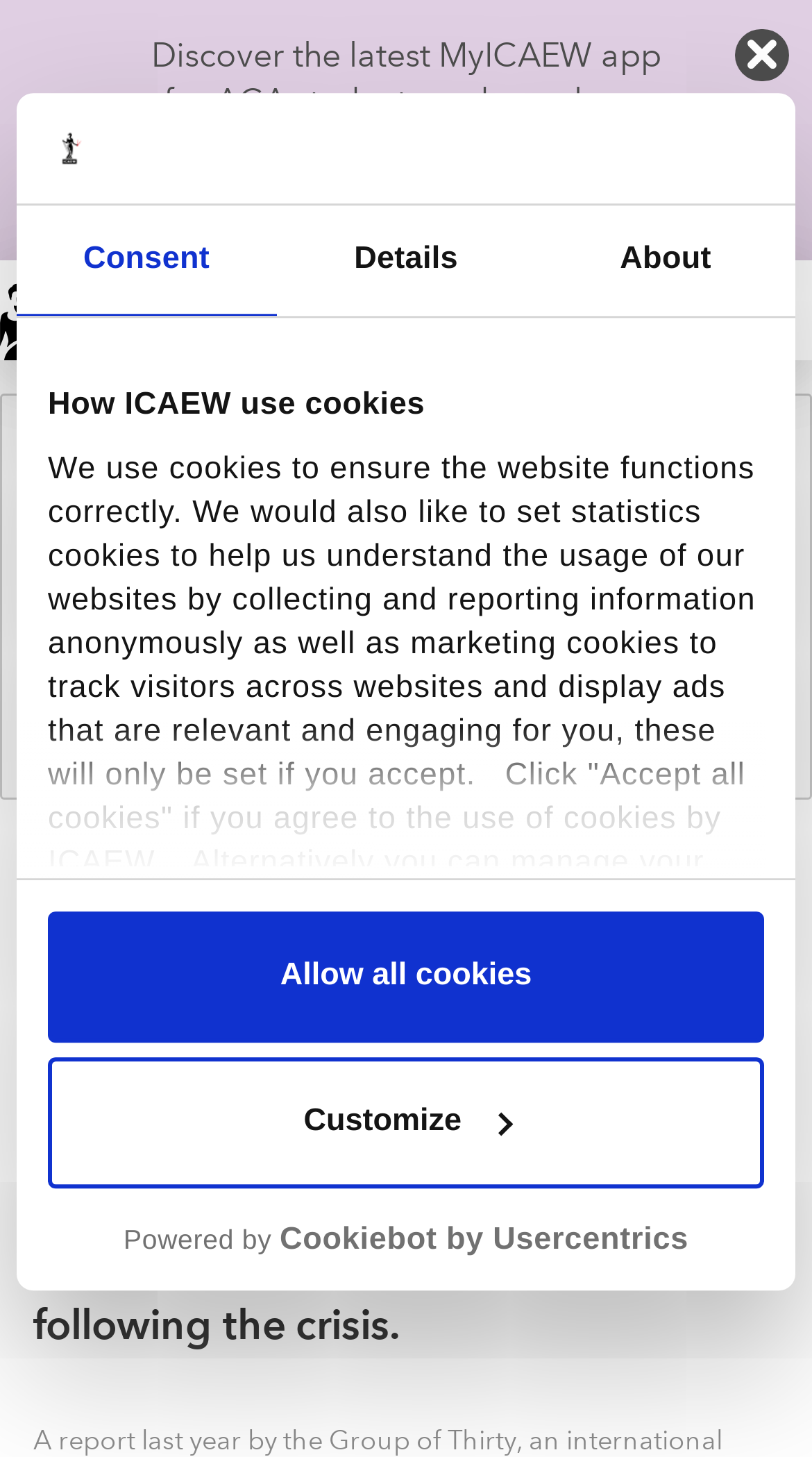What is the name of the organization?
Provide a short answer using one word or a brief phrase based on the image.

ICAEW